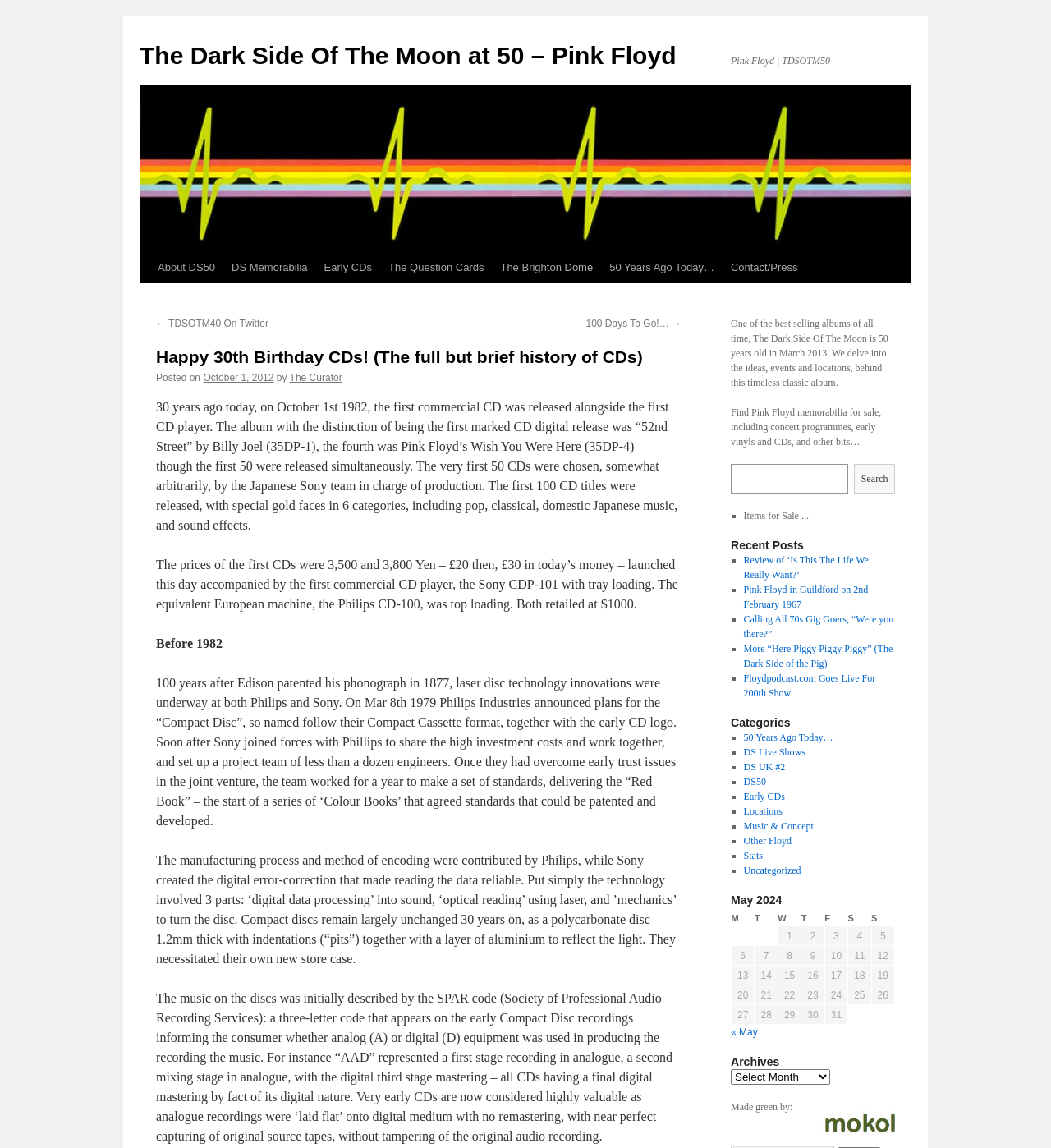Based on the description "The Brighton Dome", find the bounding box of the specified UI element.

[0.468, 0.22, 0.572, 0.247]